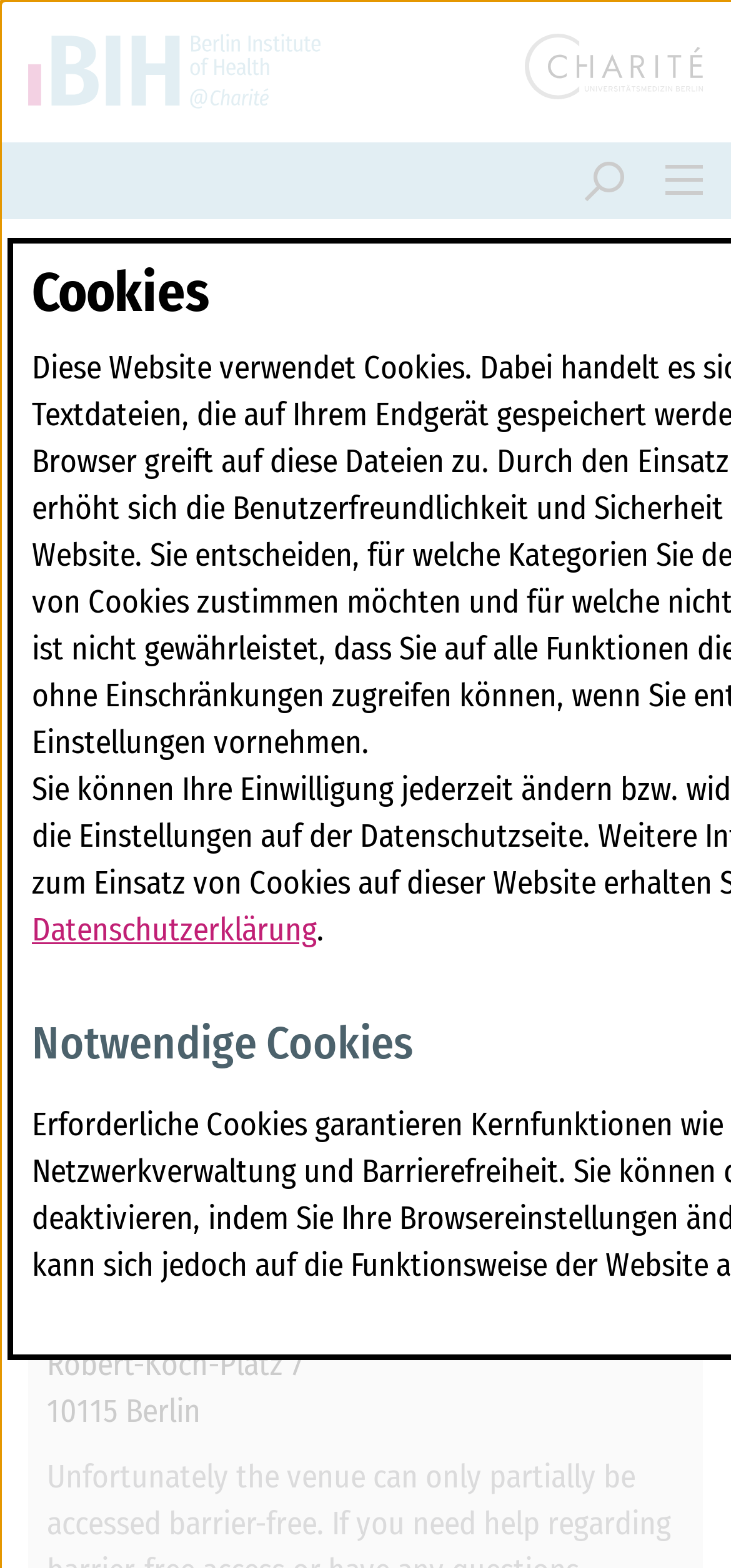What is the date of the event?
Provide a well-explained and detailed answer to the question.

I found the date of the event by looking at the 'When' section, which is a heading on the webpage. The corresponding text is '29 October 2019', which indicates the date of the event.